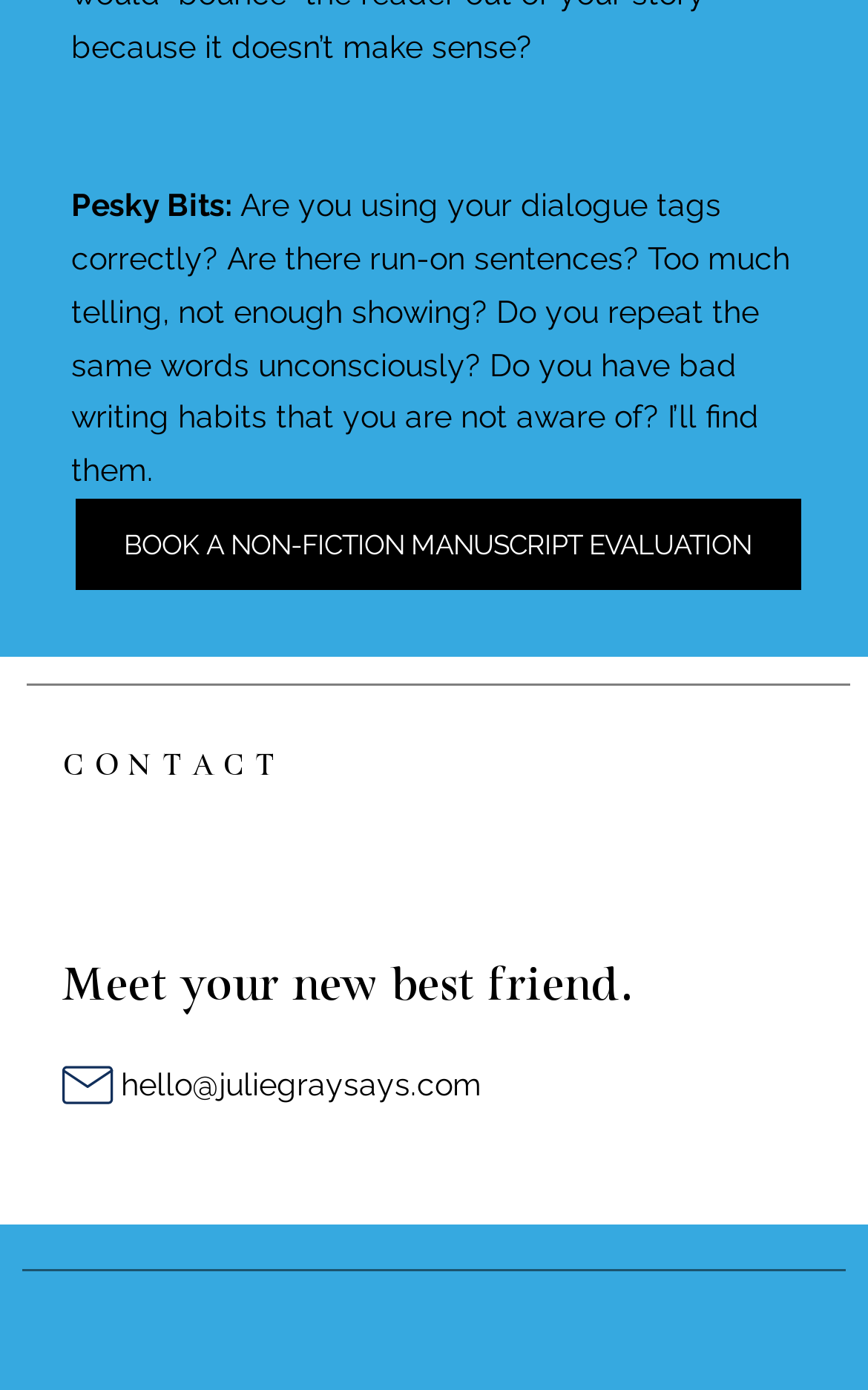For the following element description, predict the bounding box coordinates in the format (top-left x, top-left y, bottom-right x, bottom-right y). All values should be floating point numbers between 0 and 1. Description: aria-label="Instagram"

[0.393, 0.941, 0.486, 1.0]